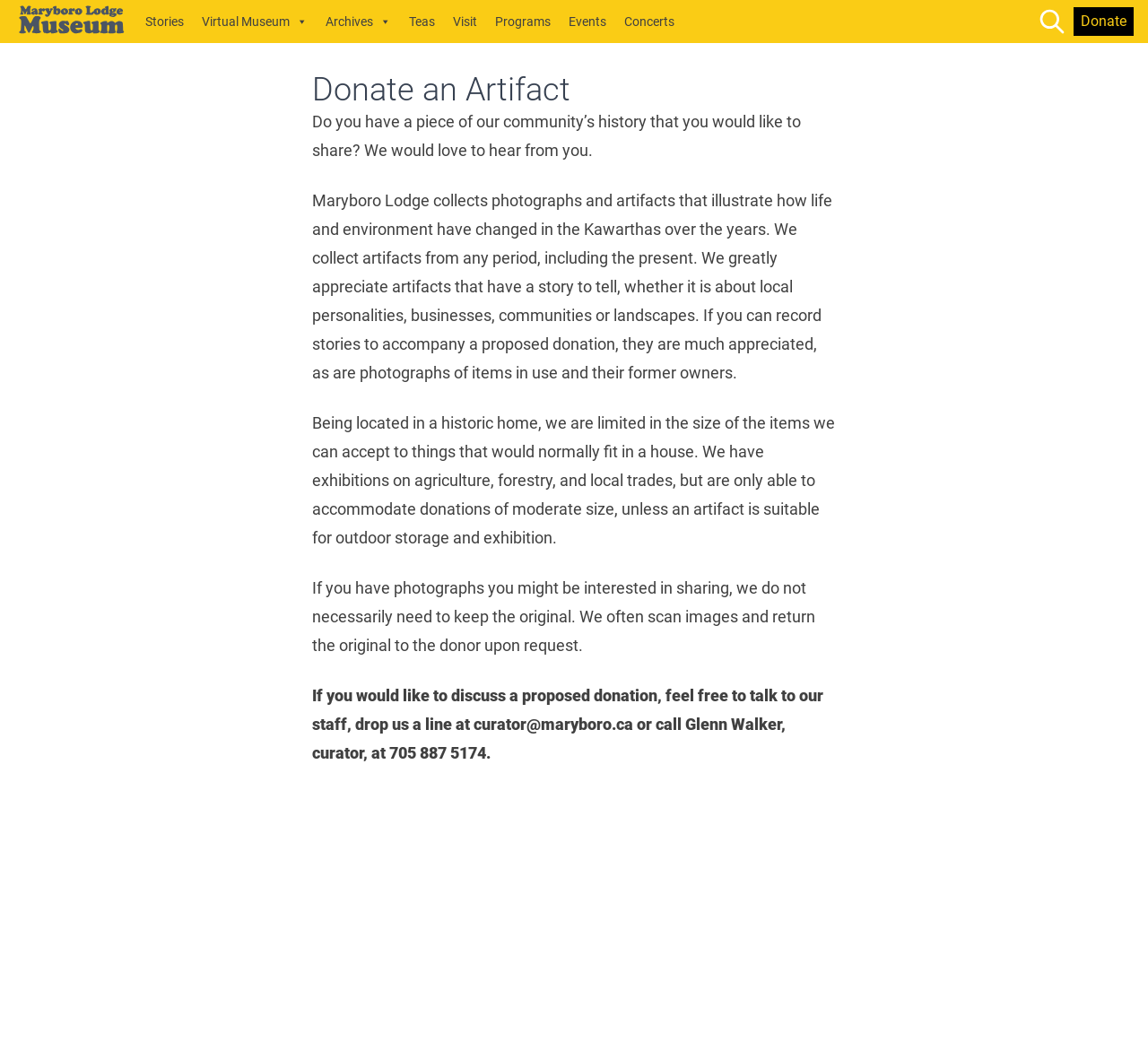Generate a thorough caption that explains the contents of the webpage.

The webpage is about donating artifacts to the Maryboro Lodge Museum. At the top, there is a navigation menu with links to "Stories", "Virtual Museum", "Archives", "Teas", "Visit", "Programs", "Events", and "Concerts". On the top right, there is a small image and a link to "Donate".

Below the navigation menu, there is a header section with a heading "Donate an Artifact" in the center. Underneath the header, there is a paragraph of text that invites users to share pieces of their community's history, followed by a description of the types of artifacts the museum collects.

The webpage then provides more information about the museum's collection process, including the types of items they can accept, exhibitions they have, and how they handle donations of photographs. The text is divided into four paragraphs, each describing a different aspect of the donation process.

On the top left, there is a small image and a link, and on the top right, there is another small image and a link to "Donate".